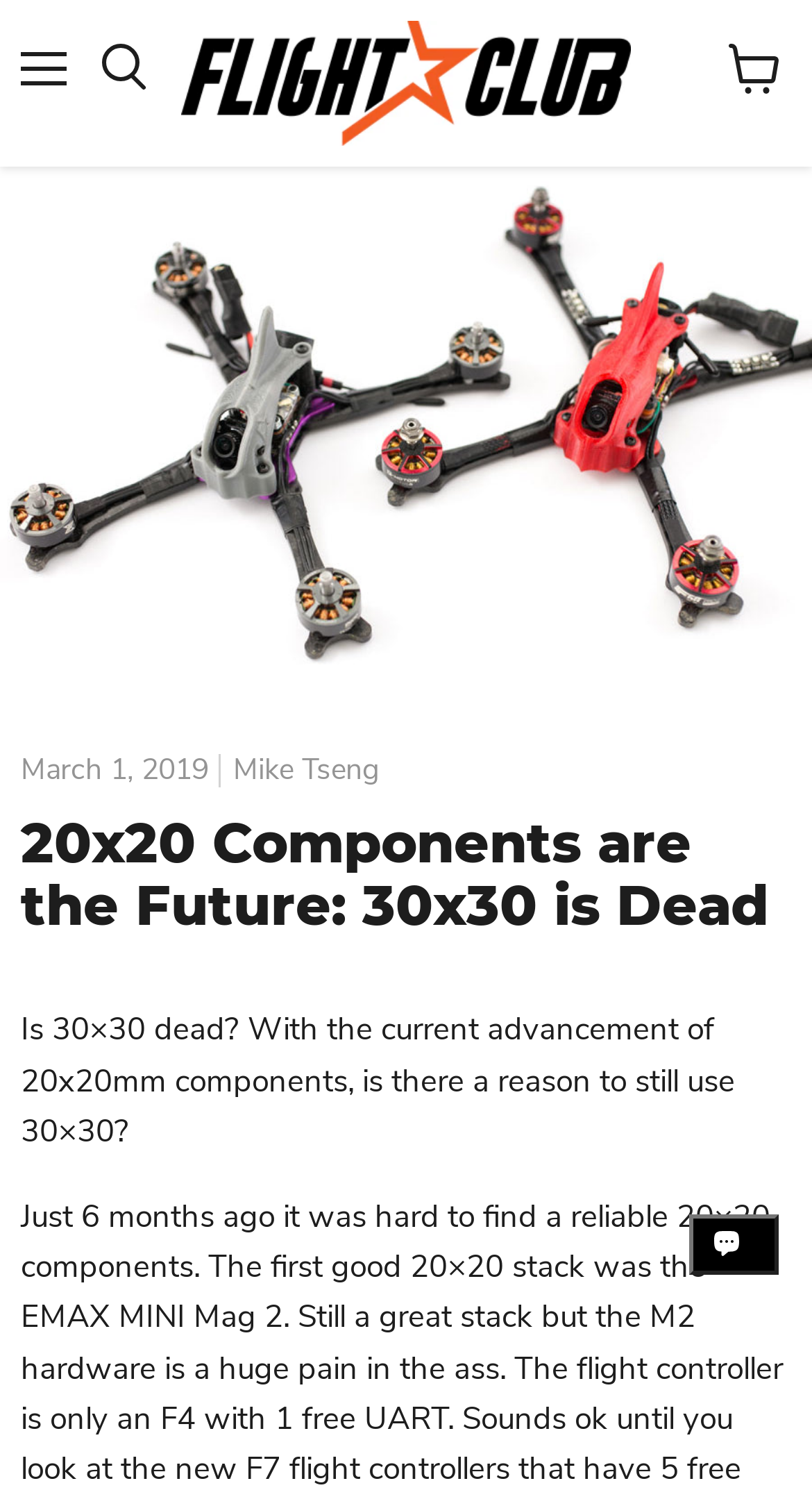What is the topic of the article?
We need a detailed and exhaustive answer to the question. Please elaborate.

I found the topic of the article by looking at the heading element located at [0.026, 0.539, 0.974, 0.623] which contains the text '20x20 Components are the Future: 30x30 is Dead' and the static text element located at [0.026, 0.67, 0.905, 0.765] which contains the text 'Is 30×30 dead? With the current advancement of 20x20mm components, is there a reason to still use 30×30?'.